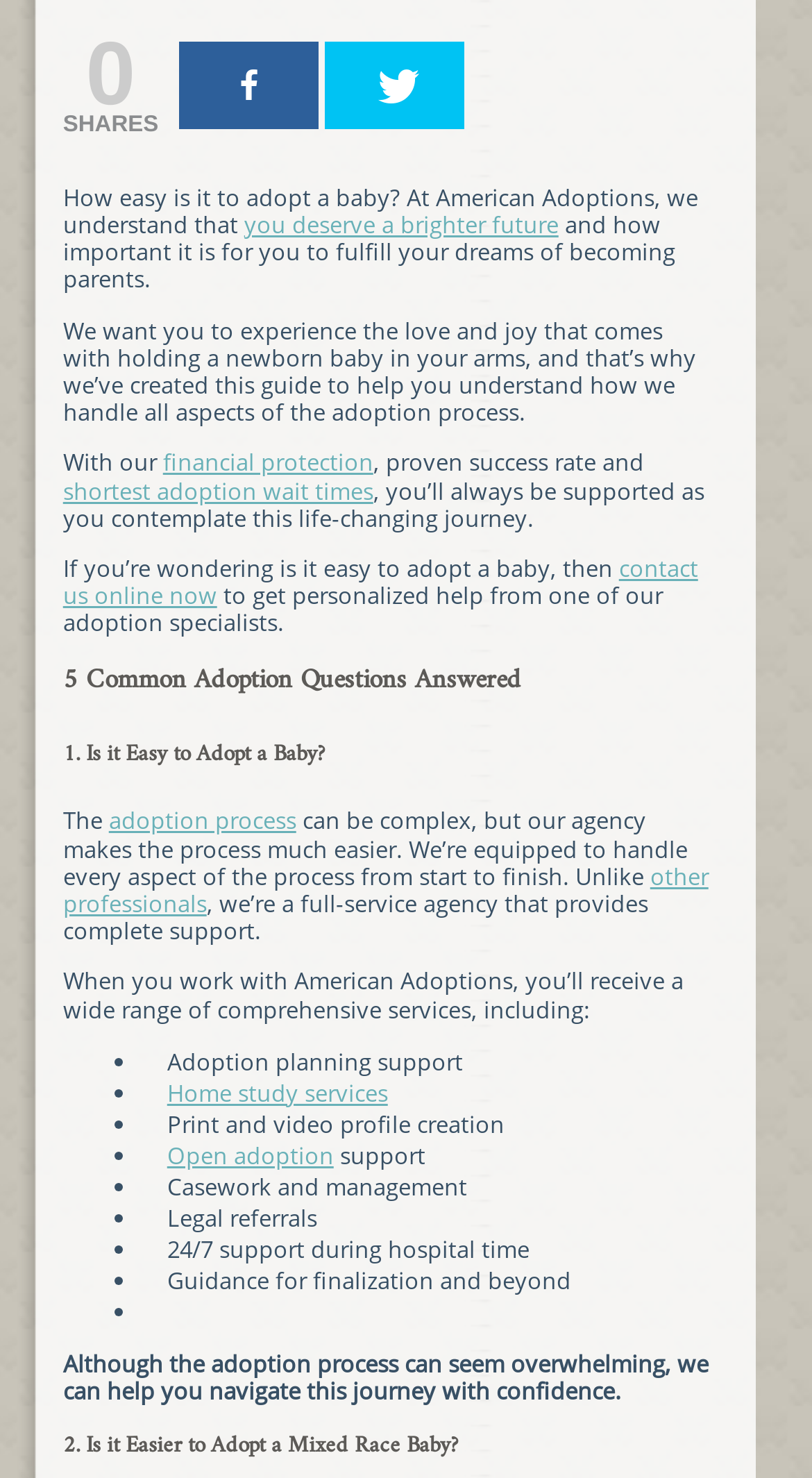Identify the bounding box coordinates for the UI element described as follows: you deserve a brighter future. Use the format (top-left x, top-left y, bottom-right x, bottom-right y) and ensure all values are floating point numbers between 0 and 1.

[0.301, 0.141, 0.688, 0.162]